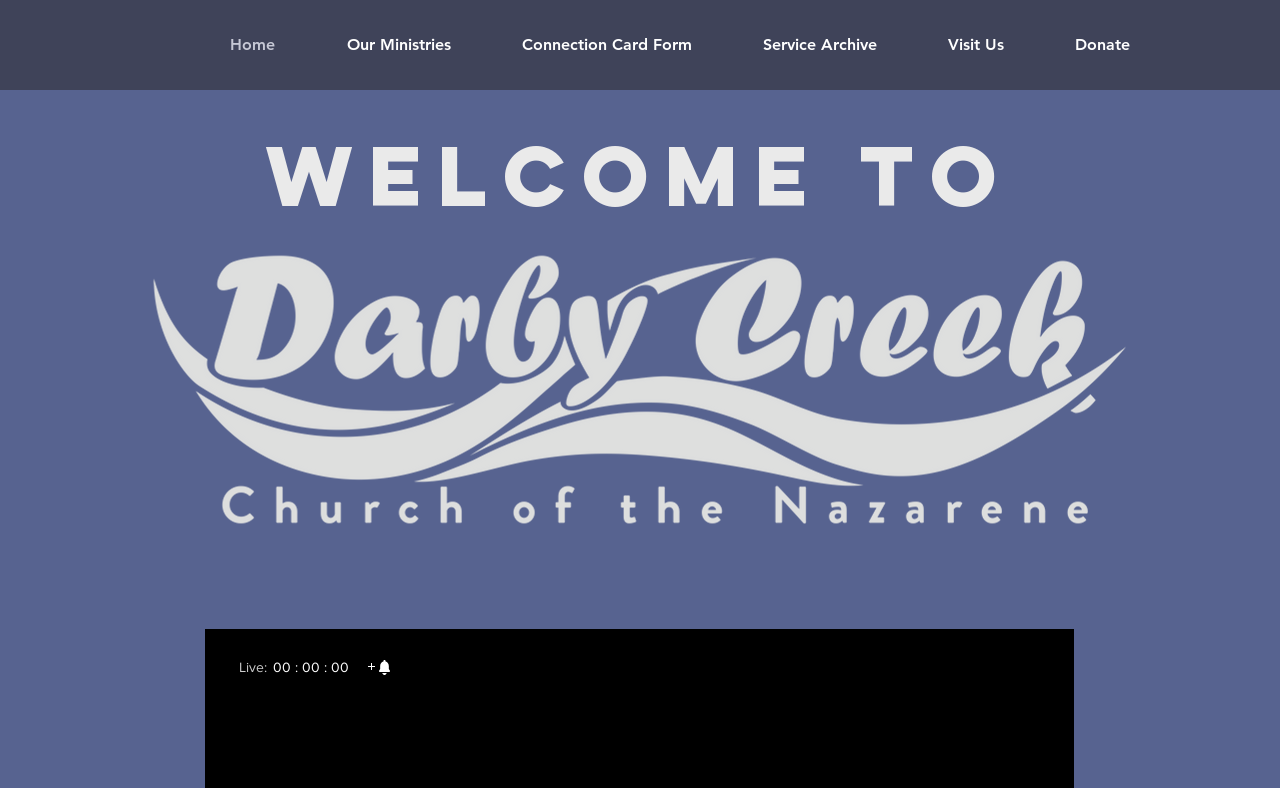What is the countdown timer for?
Answer the question with detailed information derived from the image.

The countdown timer is located below the 'Live starts soon' text, indicating that it is counting down to a live event. The presence of the 'Add to Google Calendar' link nearby suggests that the event is a scheduled live event, and the timer is showing the time remaining until the event starts.